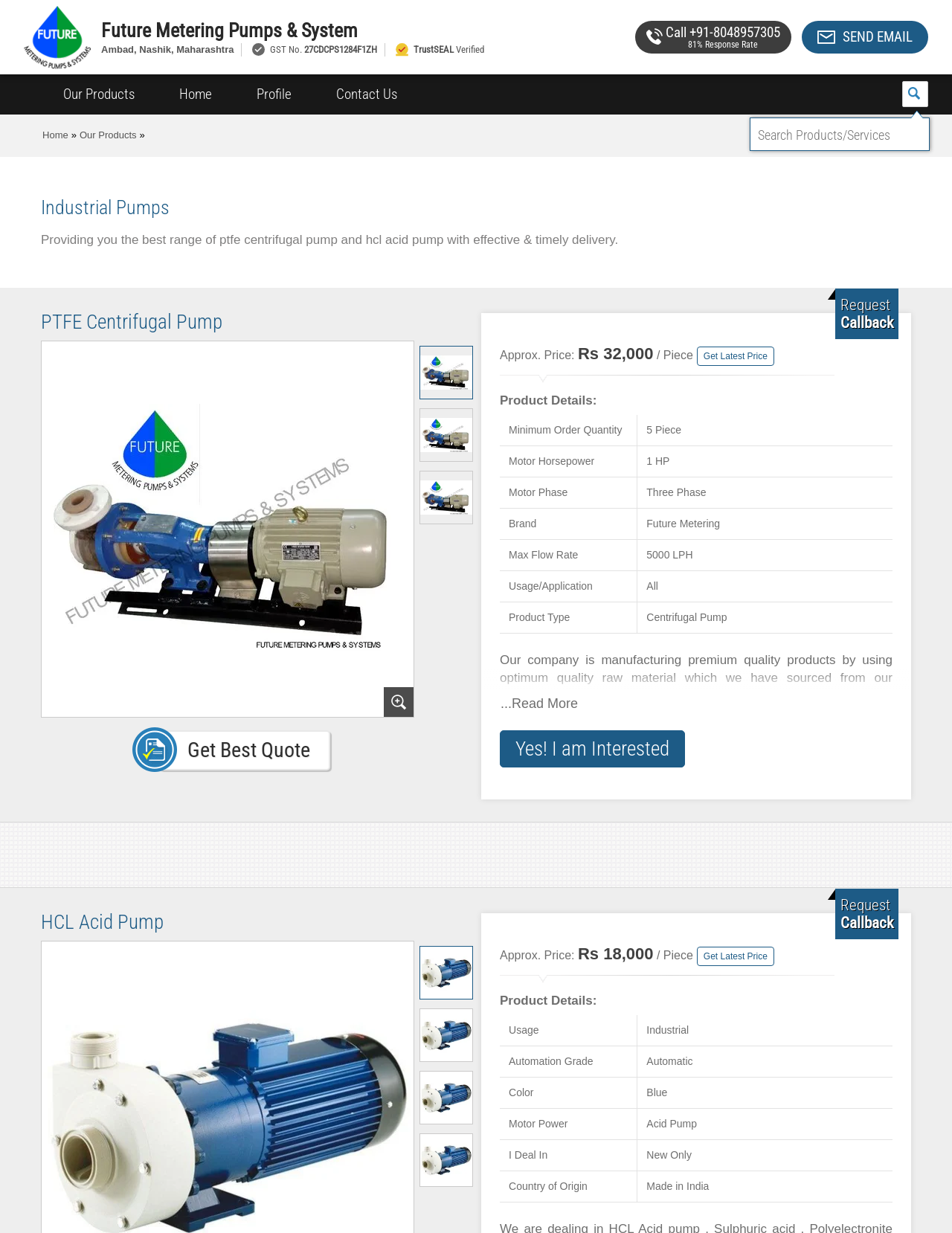Determine the bounding box coordinates of the clickable region to carry out the instruction: "Get a quote for the PTFE Centrifugal Pump".

[0.197, 0.598, 0.326, 0.618]